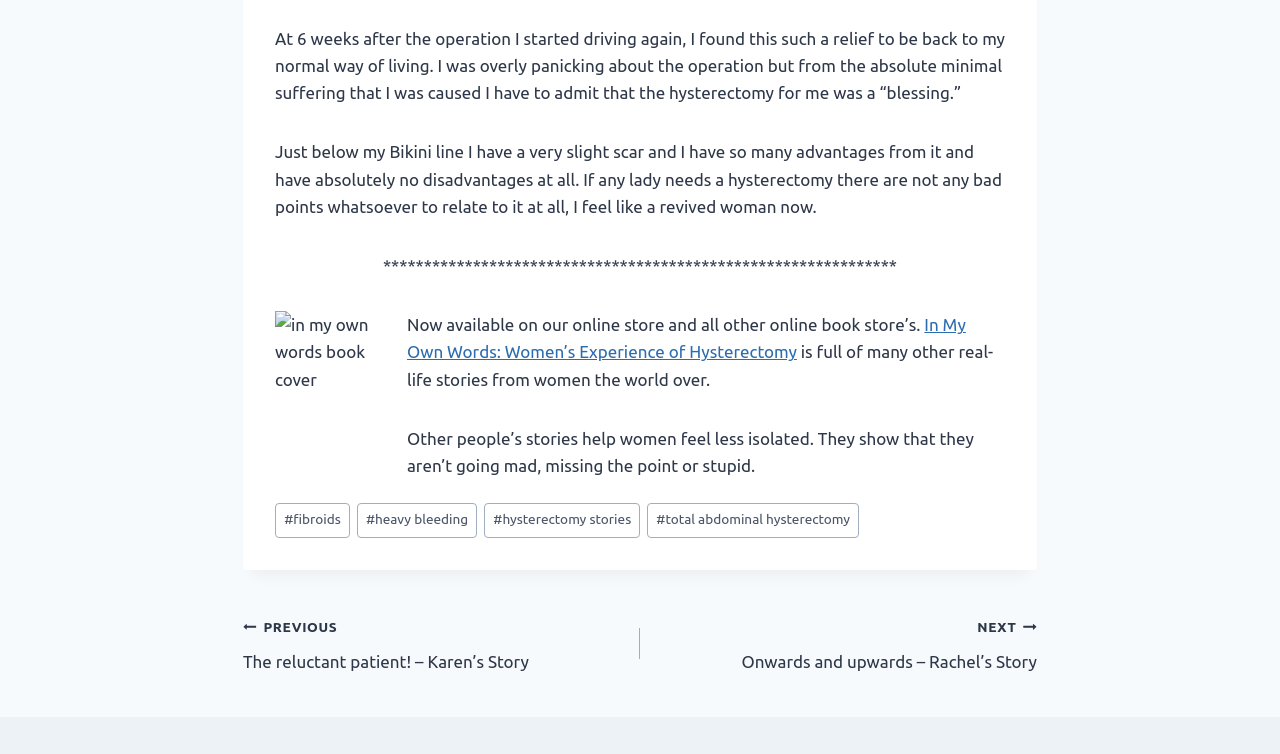Reply to the question with a single word or phrase:
How many links are in the footer?

4